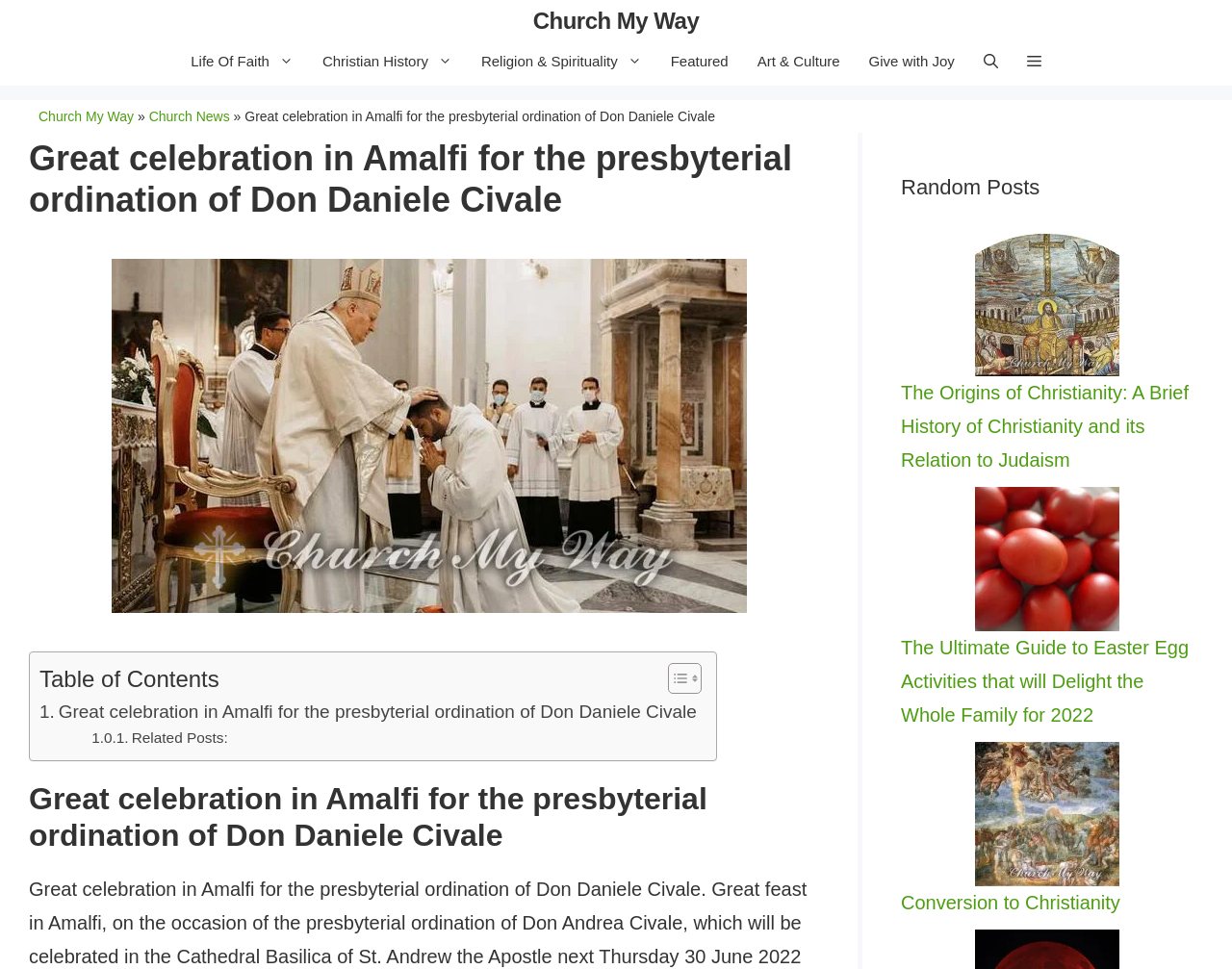Please answer the following question using a single word or phrase: 
What is the name of the website?

Church My Way